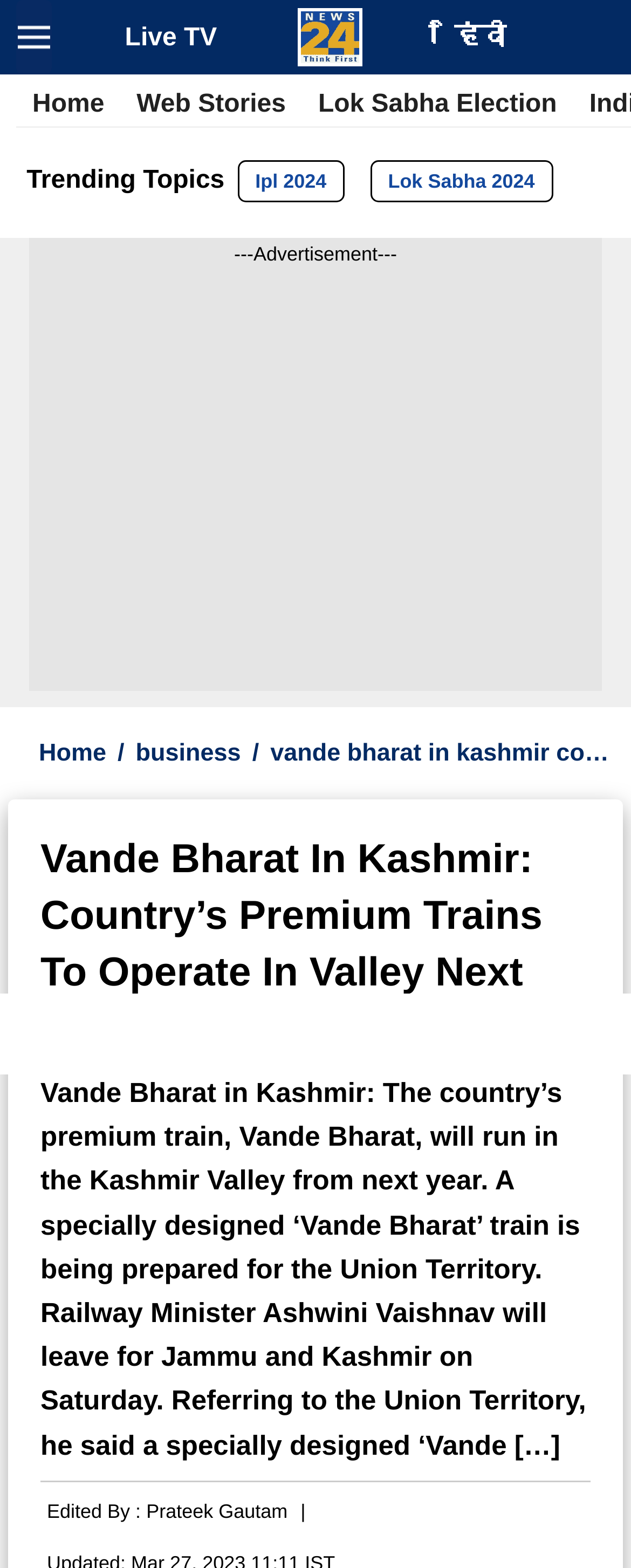Specify the bounding box coordinates of the region I need to click to perform the following instruction: "Read about Ipl 2024". The coordinates must be four float numbers in the range of 0 to 1, i.e., [left, top, right, bottom].

[0.376, 0.102, 0.546, 0.129]